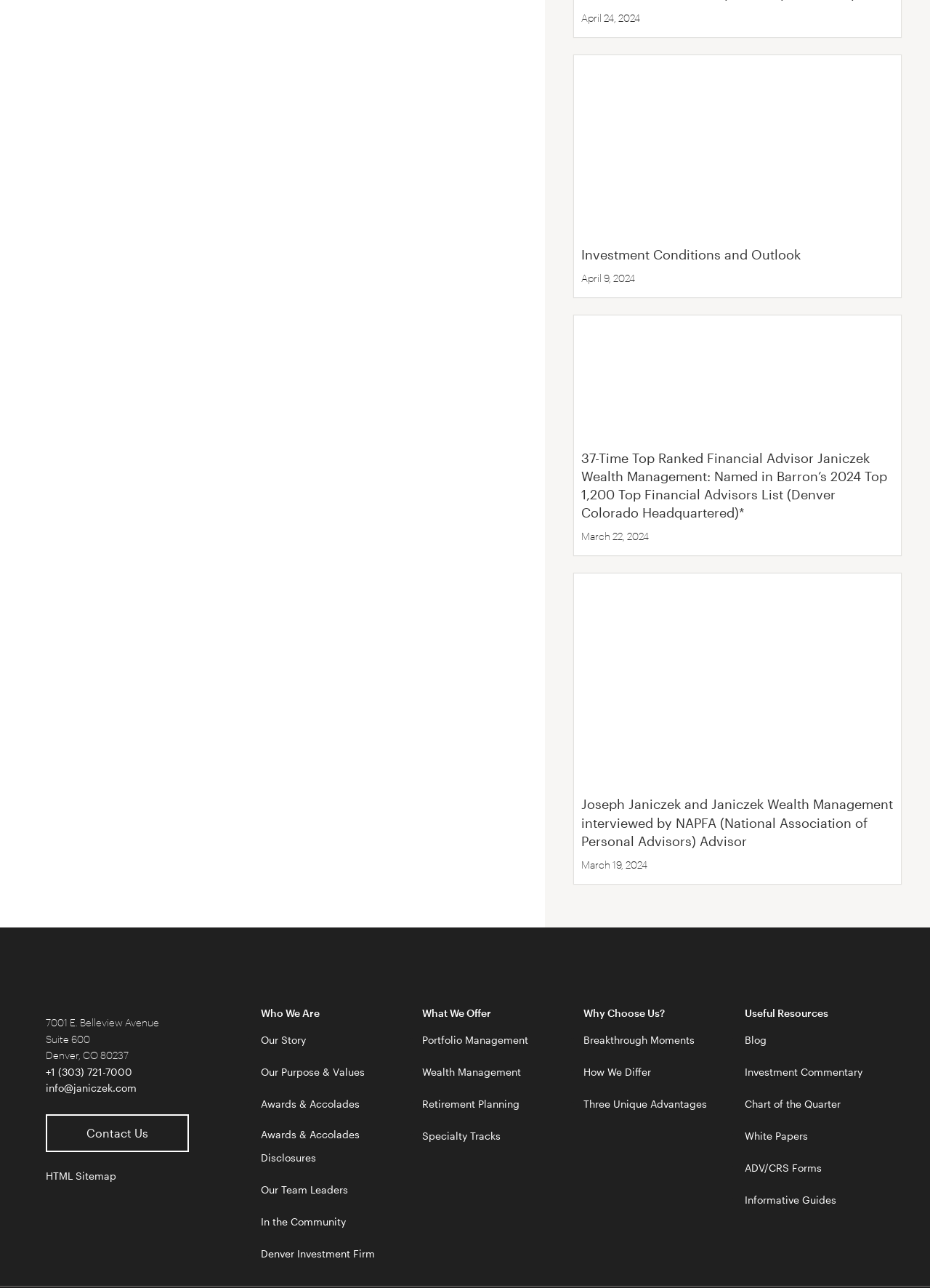Could you provide the bounding box coordinates for the portion of the screen to click to complete this instruction: "Click on 'Investment Conditions and Outlook'"?

[0.625, 0.191, 0.861, 0.204]